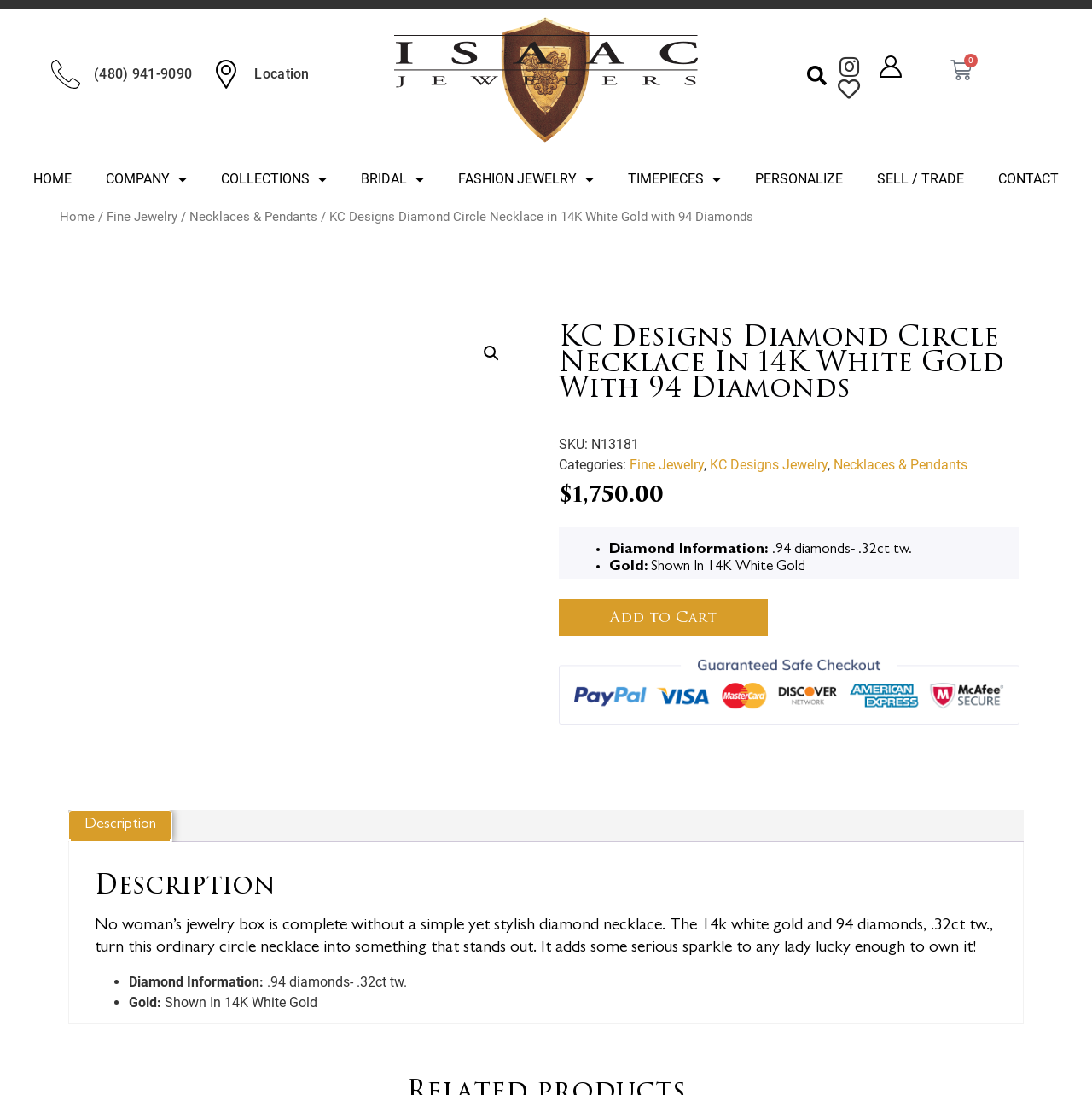What is the price of the necklace?
Look at the image and answer the question with a single word or phrase.

$1,750.00